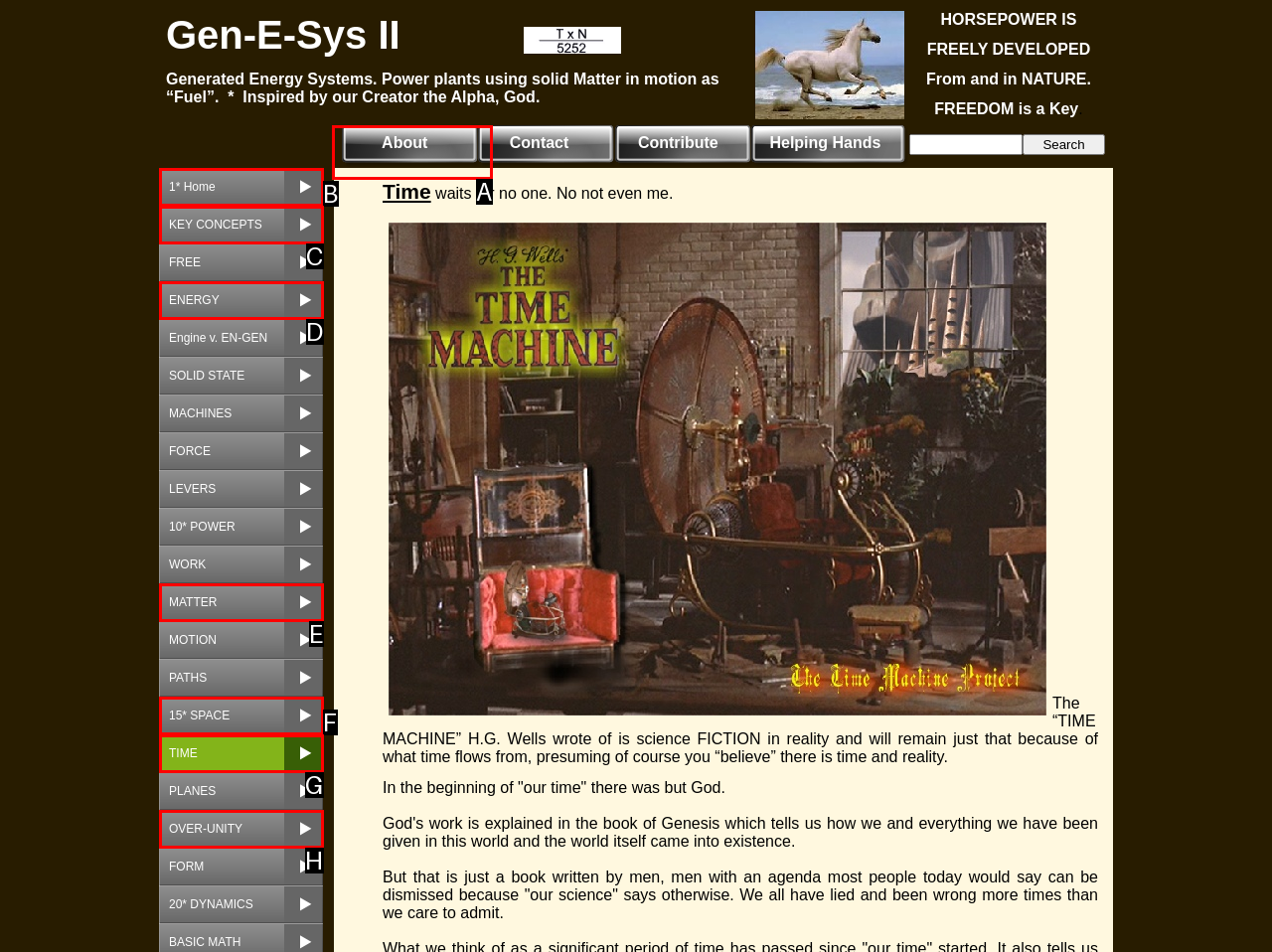Indicate the HTML element that should be clicked to perform the task: Check the About page Reply with the letter corresponding to the chosen option.

A